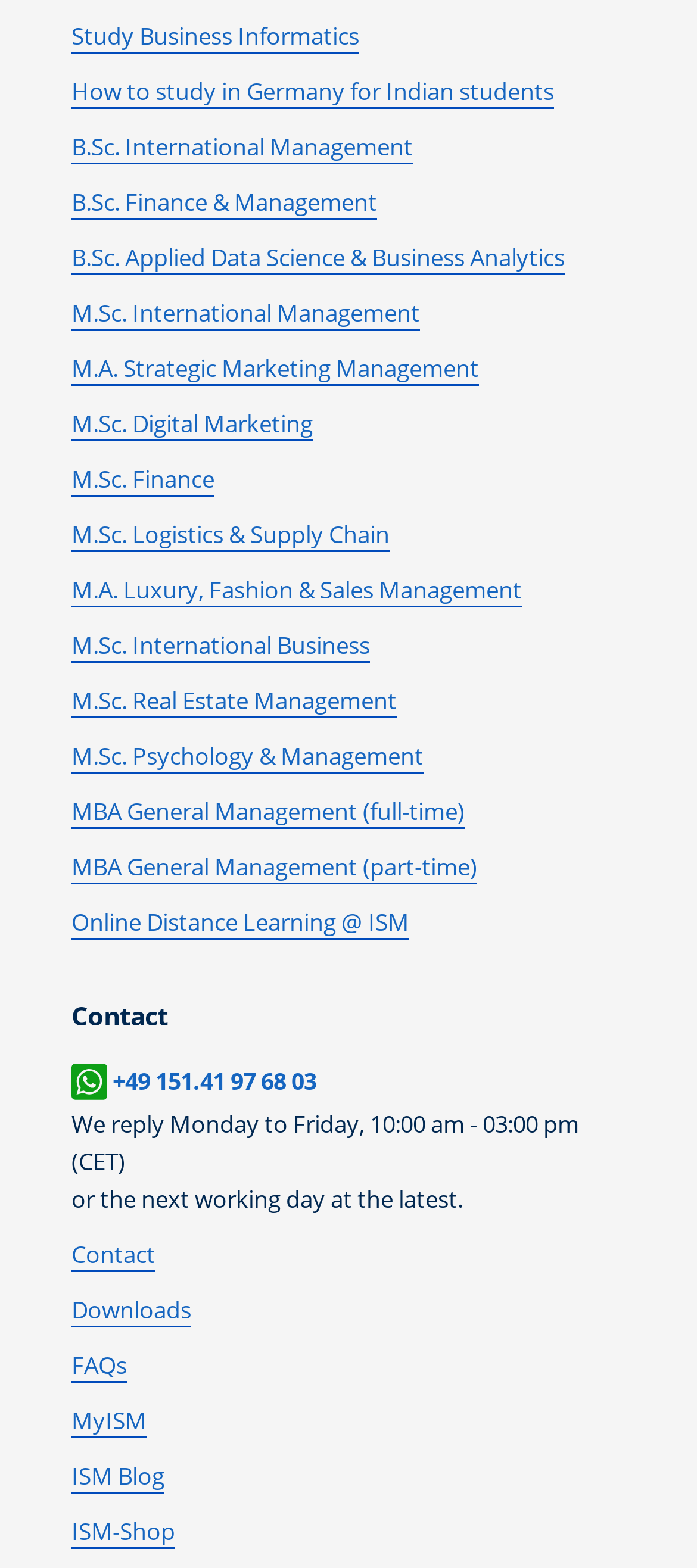Respond to the following query with just one word or a short phrase: 
How many study programs are listed?

17